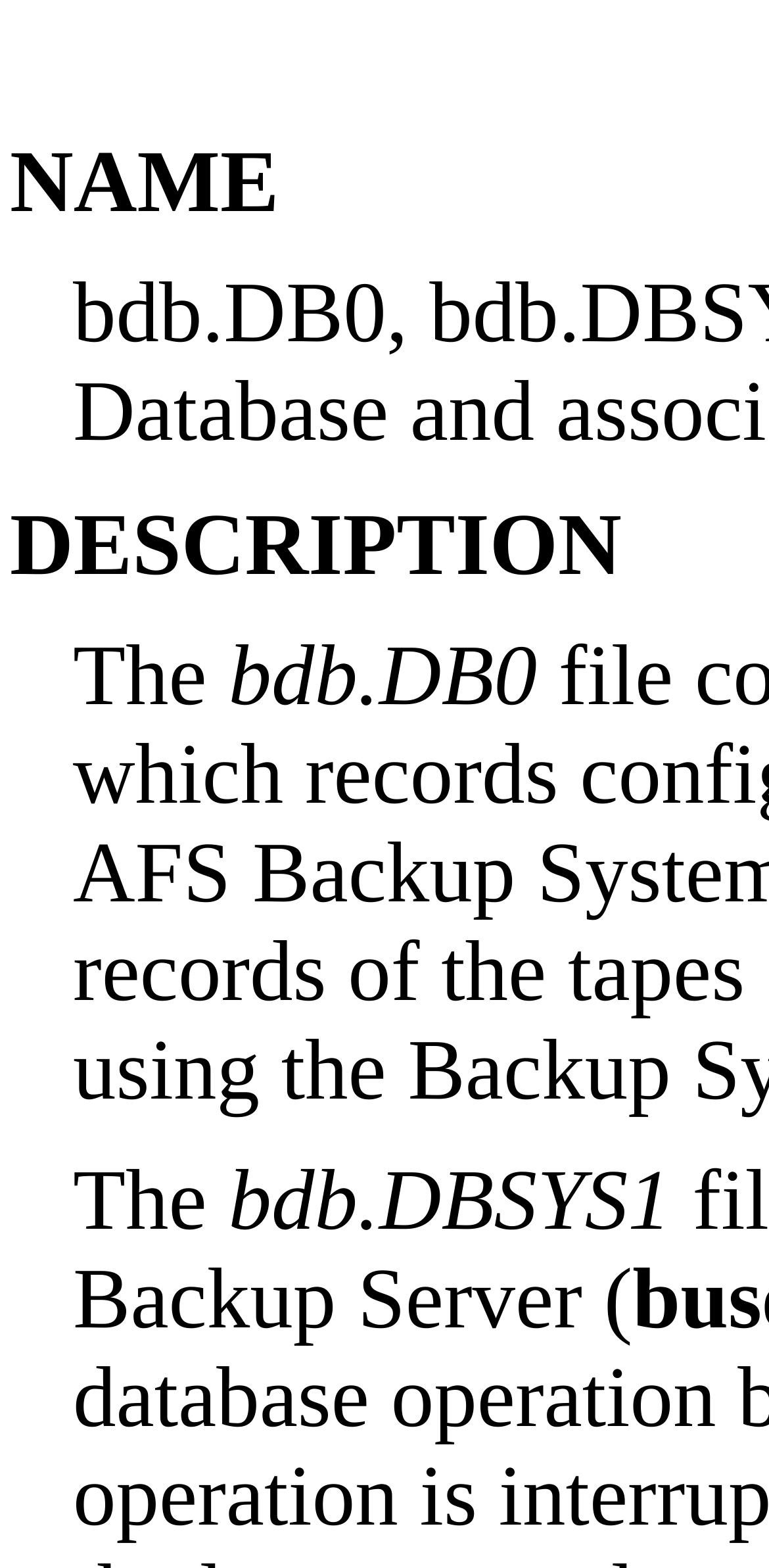Please find the bounding box for the following UI element description. Provide the coordinates in (top-left x, top-left y, bottom-right x, bottom-right y) format, with values between 0 and 1: DESCRIPTION

[0.013, 0.316, 0.808, 0.379]